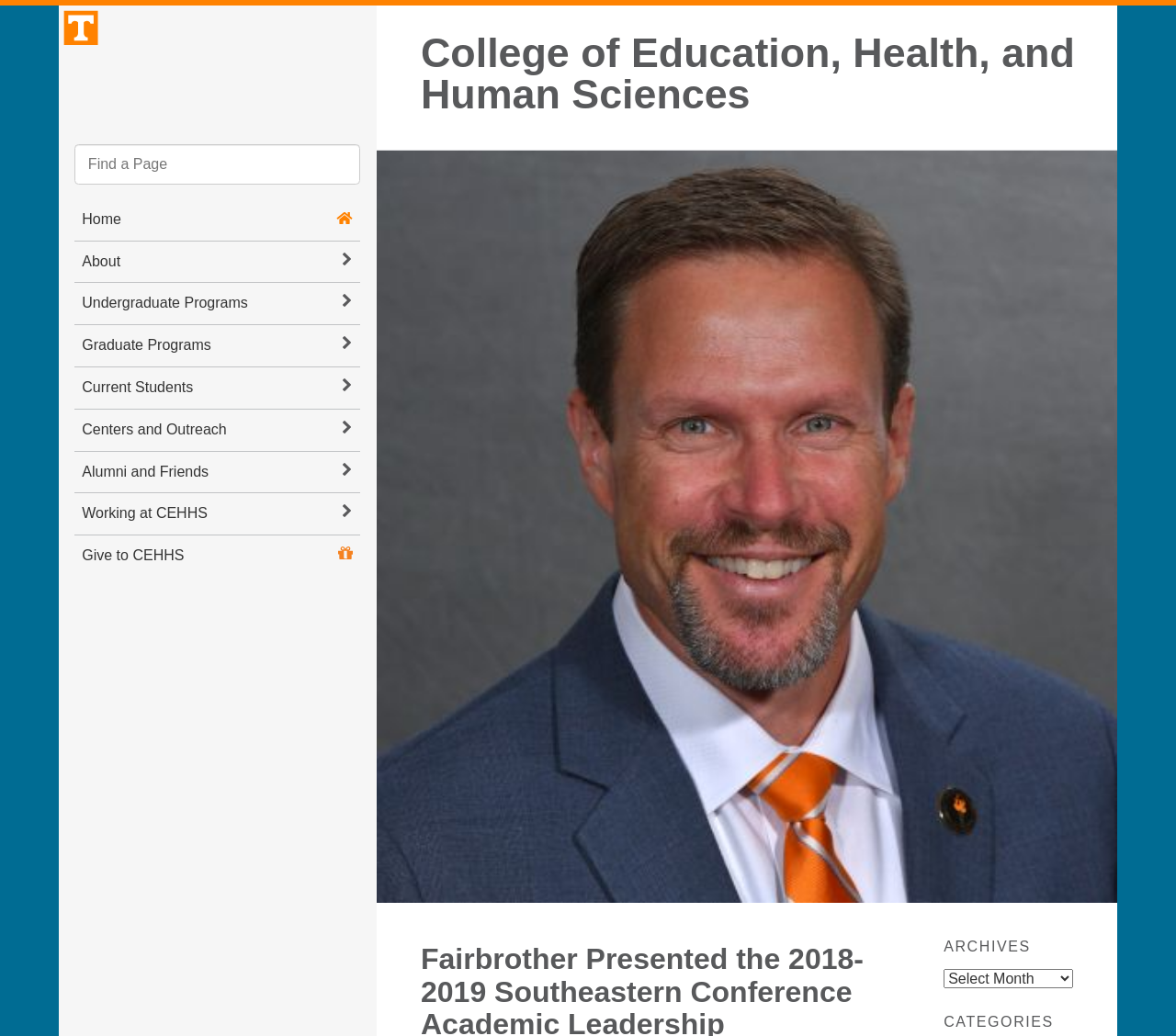Find the bounding box coordinates of the clickable region needed to perform the following instruction: "Go to the home page". The coordinates should be provided as four float numbers between 0 and 1, i.e., [left, top, right, bottom].

[0.07, 0.245, 0.103, 0.26]